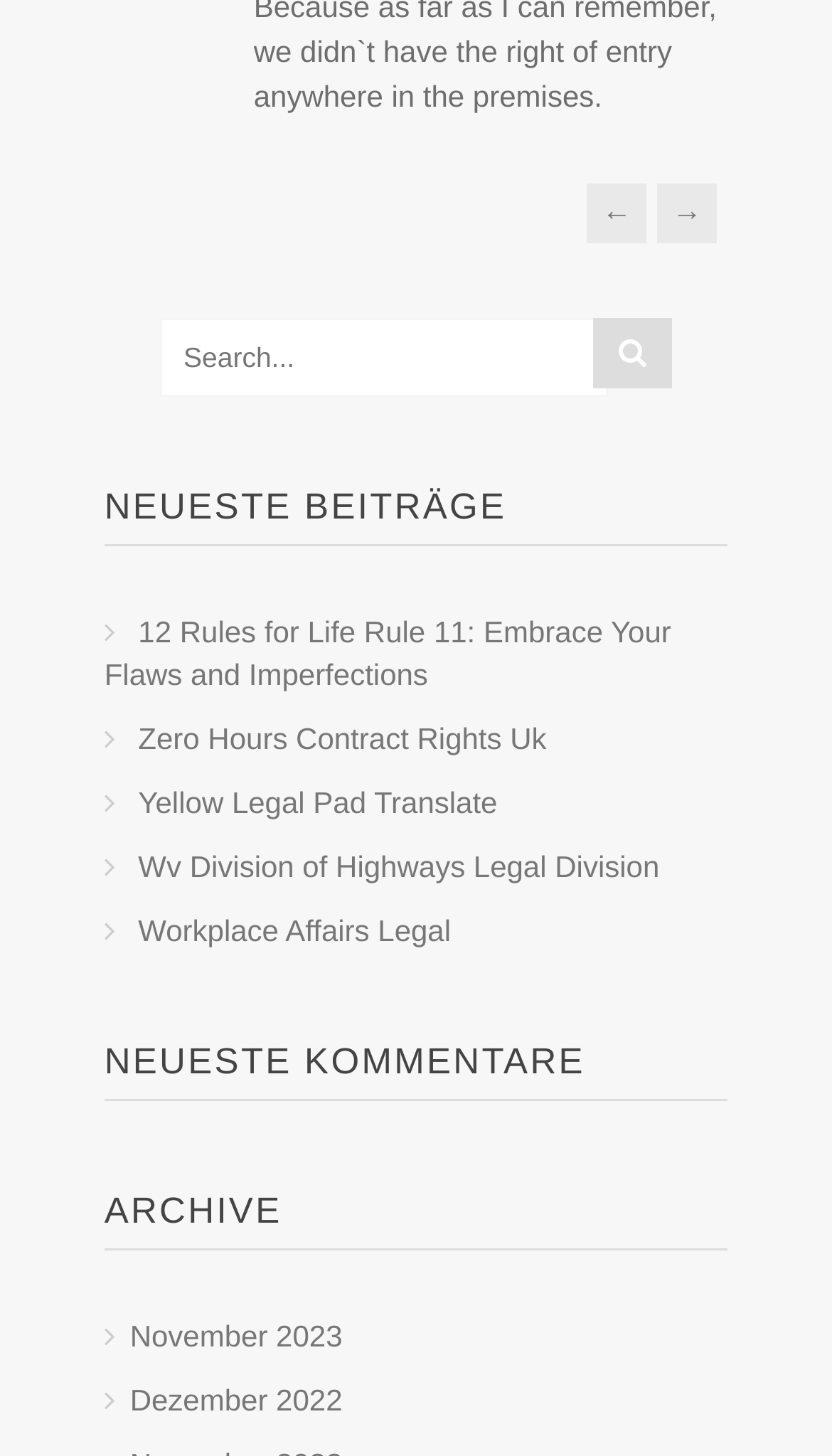Identify the bounding box coordinates of the clickable region necessary to fulfill the following instruction: "view latest posts". The bounding box coordinates should be four float numbers between 0 and 1, i.e., [left, top, right, bottom].

[0.125, 0.332, 0.875, 0.375]